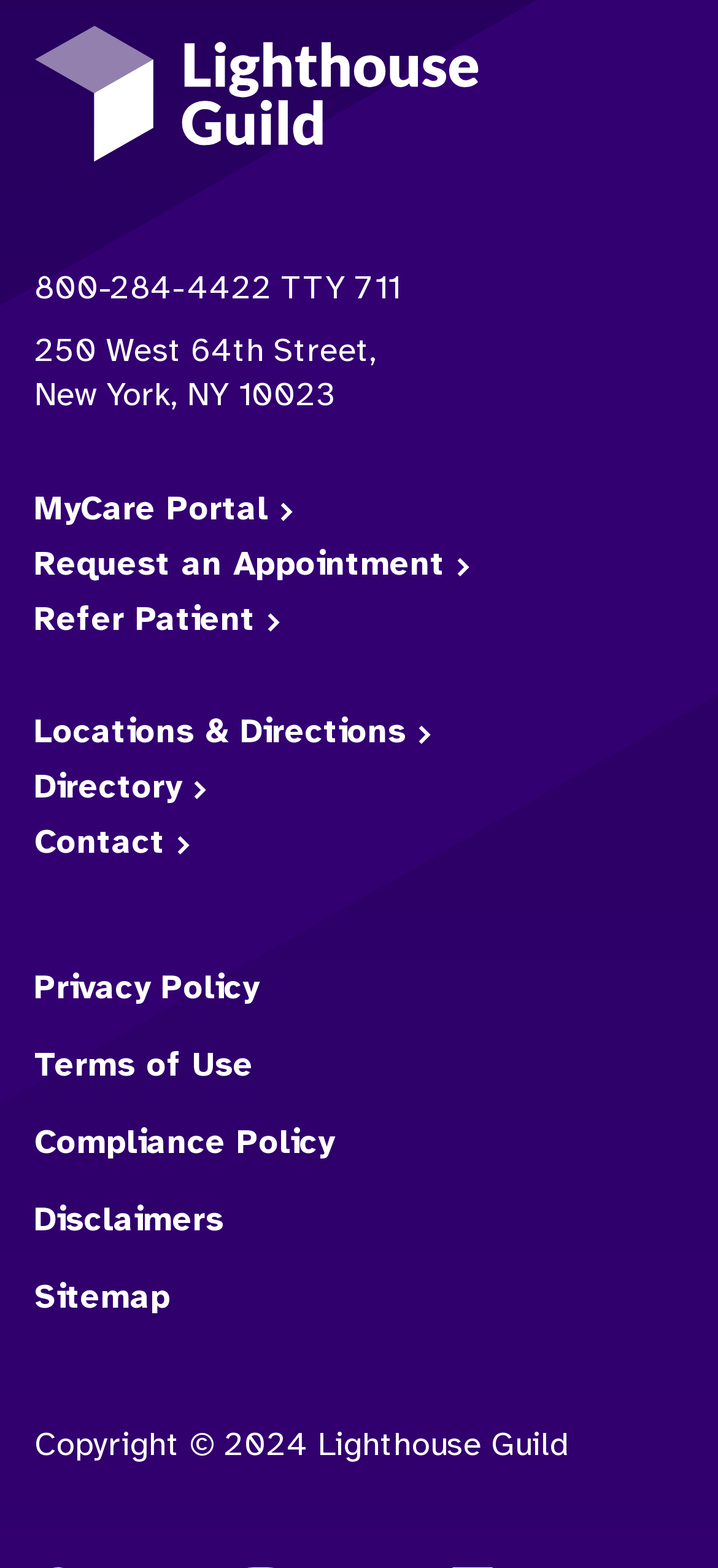What is the copyright year of the website? Based on the screenshot, please respond with a single word or phrase.

2024